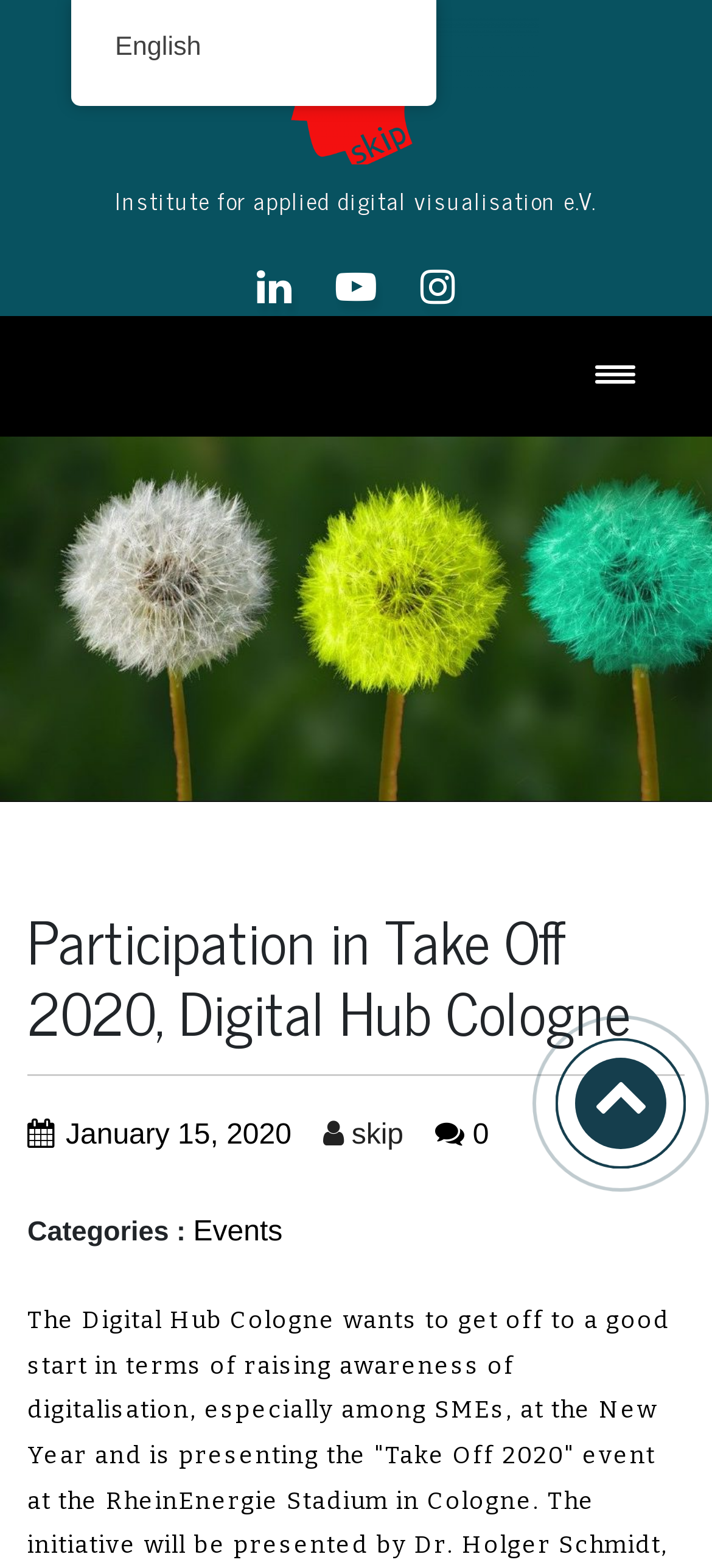What is the category mentioned on the webpage?
Provide a fully detailed and comprehensive answer to the question.

I found the answer by looking at the link element with the bounding box coordinates [0.271, 0.776, 0.397, 0.796], which contains the text 'Events'.